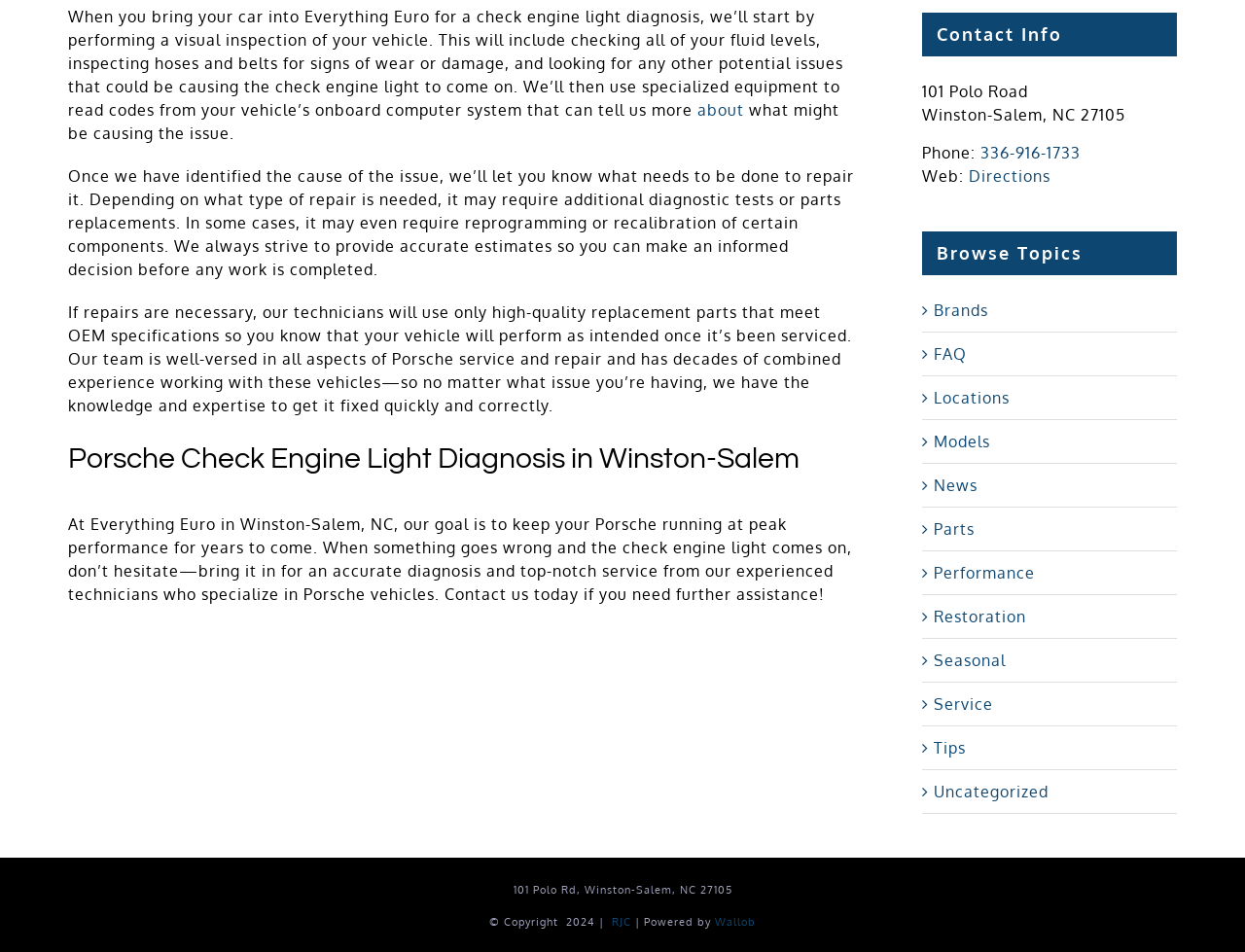Please analyze the image and give a detailed answer to the question:
What is the address of Everything Euro in Winston-Salem?

The address is mentioned in the contact information section of the webpage, along with the city and zip code, which is Winston-Salem, NC 27105.